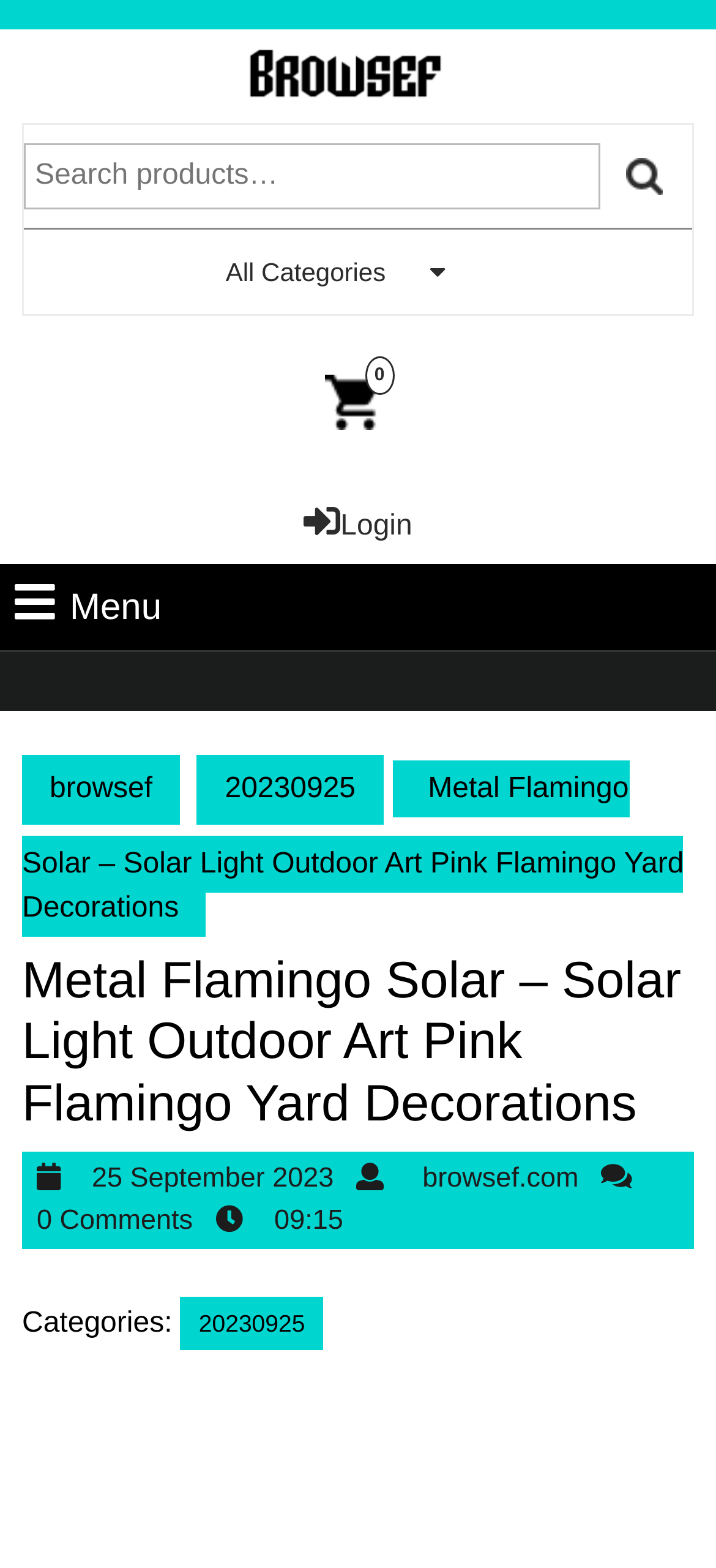What is the website's domain?
Answer the question in as much detail as possible.

I found the link element with the text 'browsef.com' which is likely the website's domain.